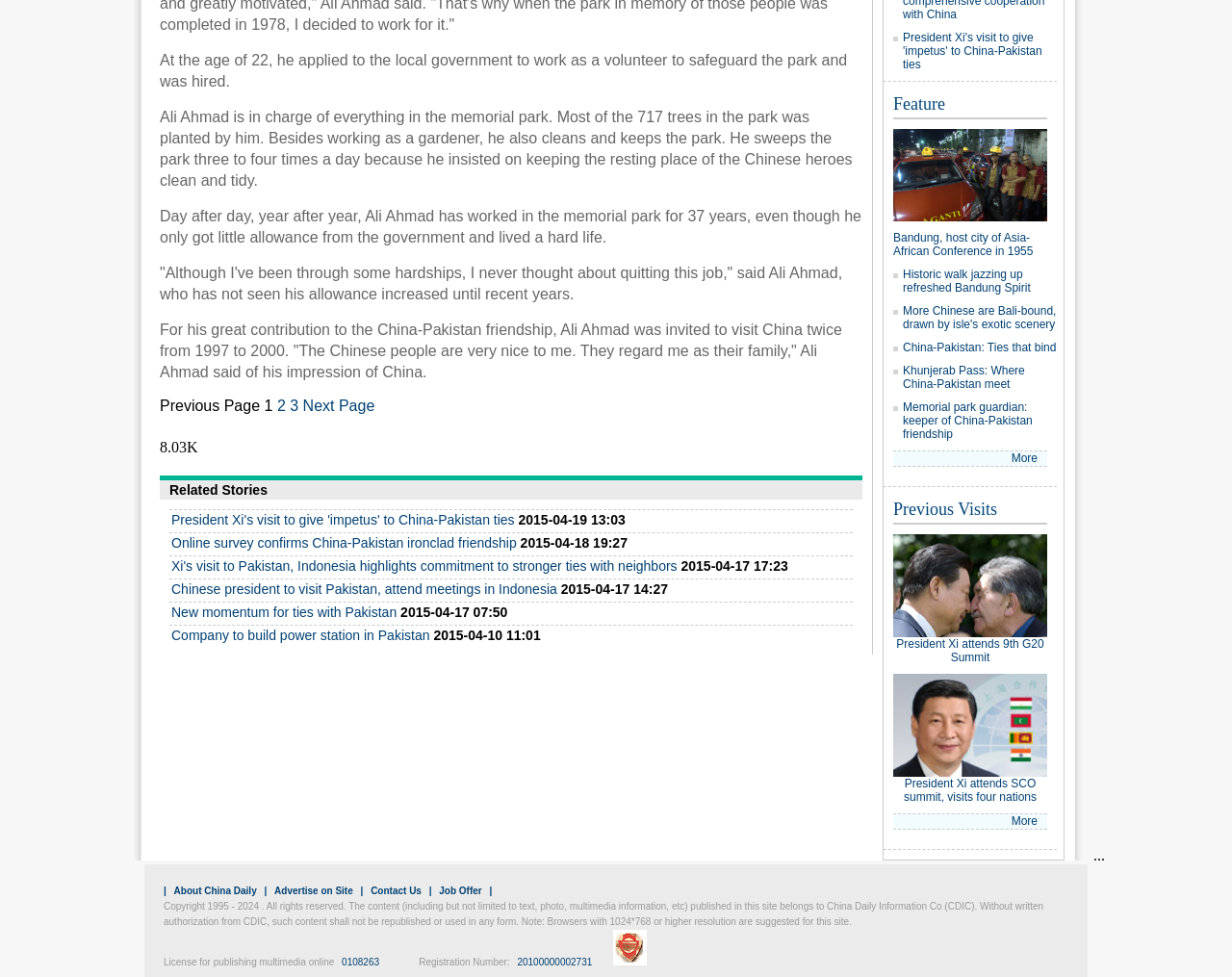What is the number of visits Ali Ahmad made to China?
Please respond to the question with a detailed and well-explained answer.

The text states that Ali Ahmad was invited to visit China twice from 1997 to 2000, which indicates the number of visits he made to China.